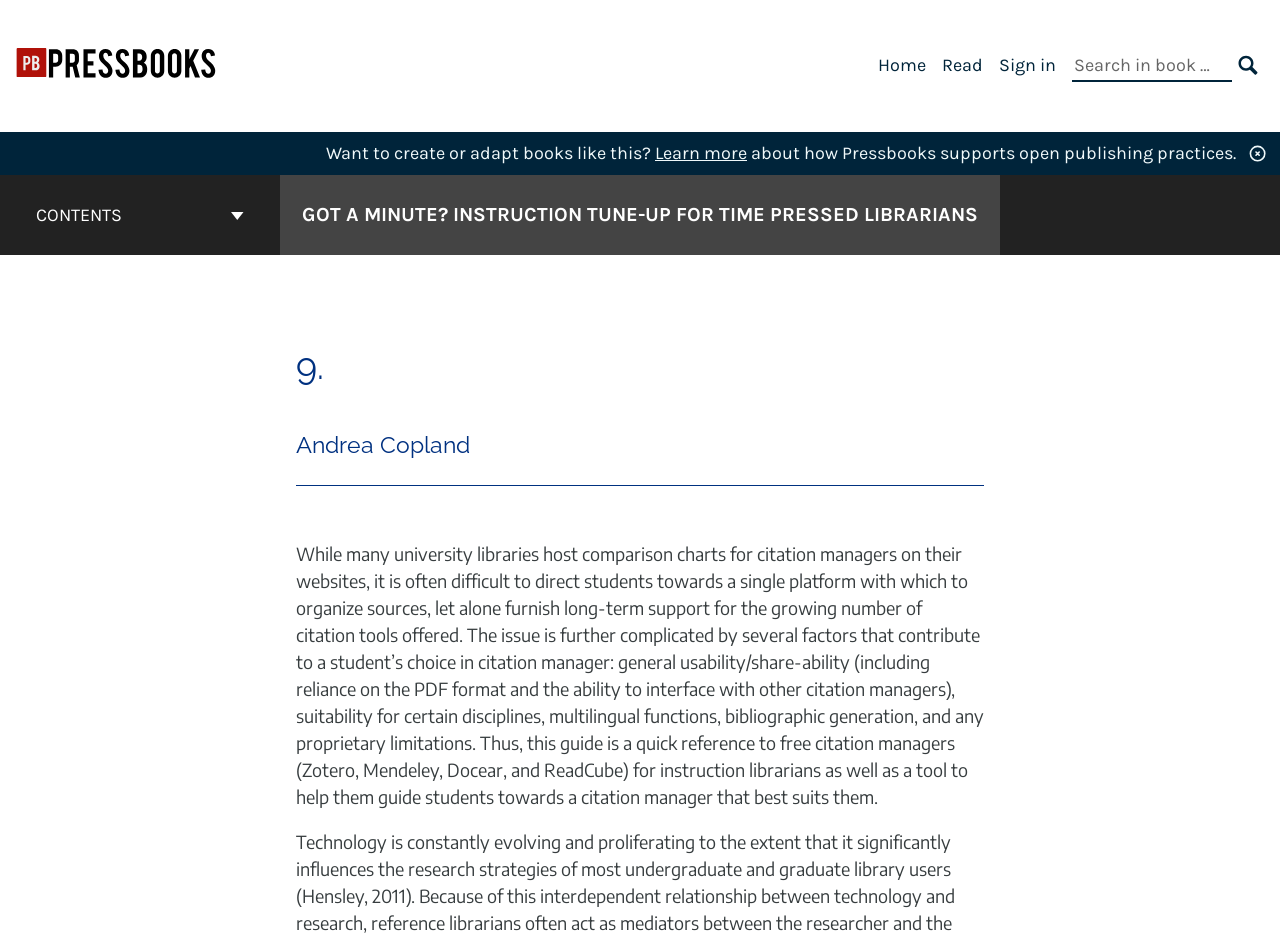Please identify the bounding box coordinates of the clickable region that I should interact with to perform the following instruction: "Click CONTENTS". The coordinates should be expressed as four float numbers between 0 and 1, i.e., [left, top, right, bottom].

[0.003, 0.187, 0.216, 0.272]